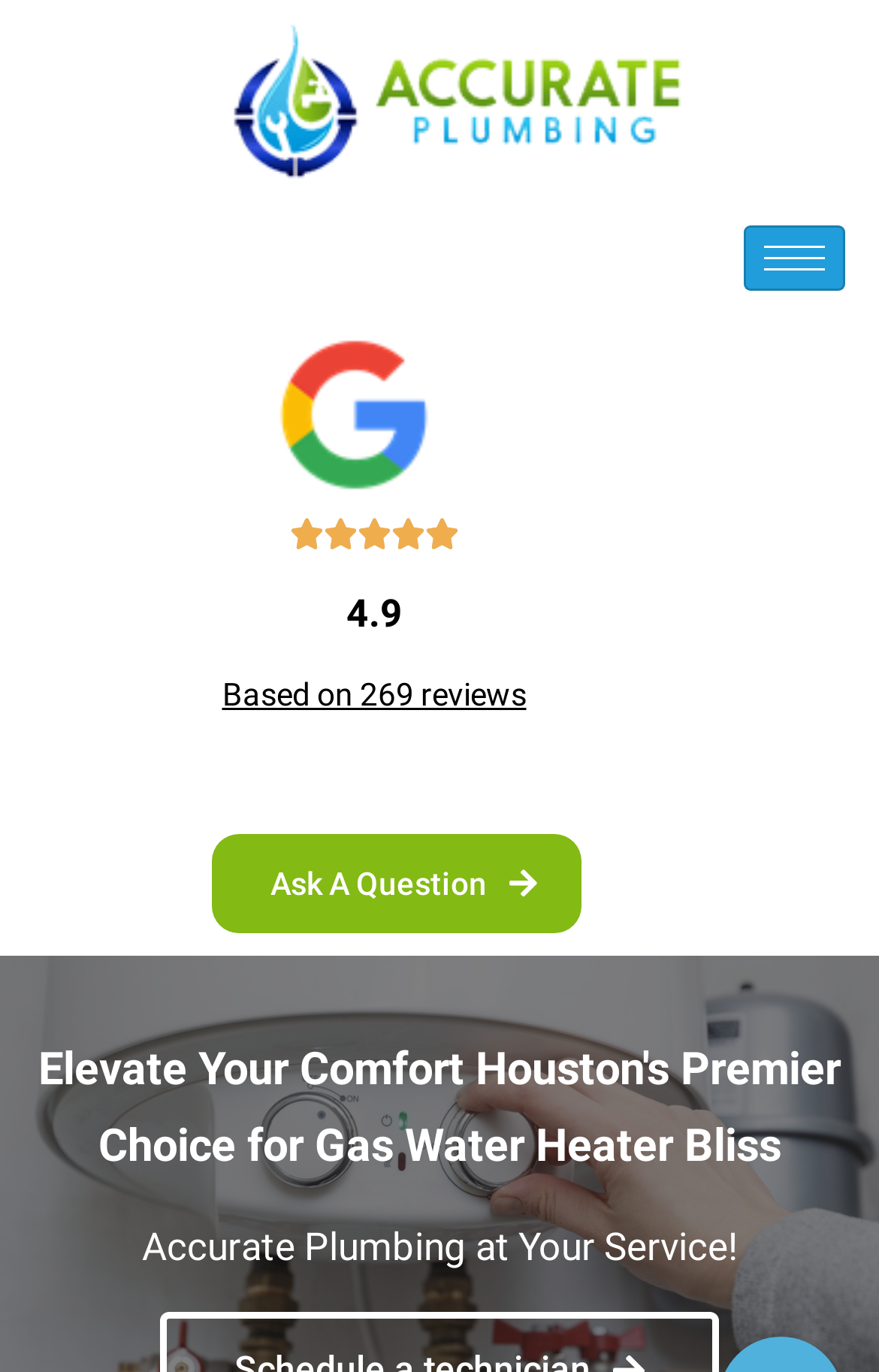What is the purpose of the button?
Look at the image and respond with a single word or a short phrase.

Menu